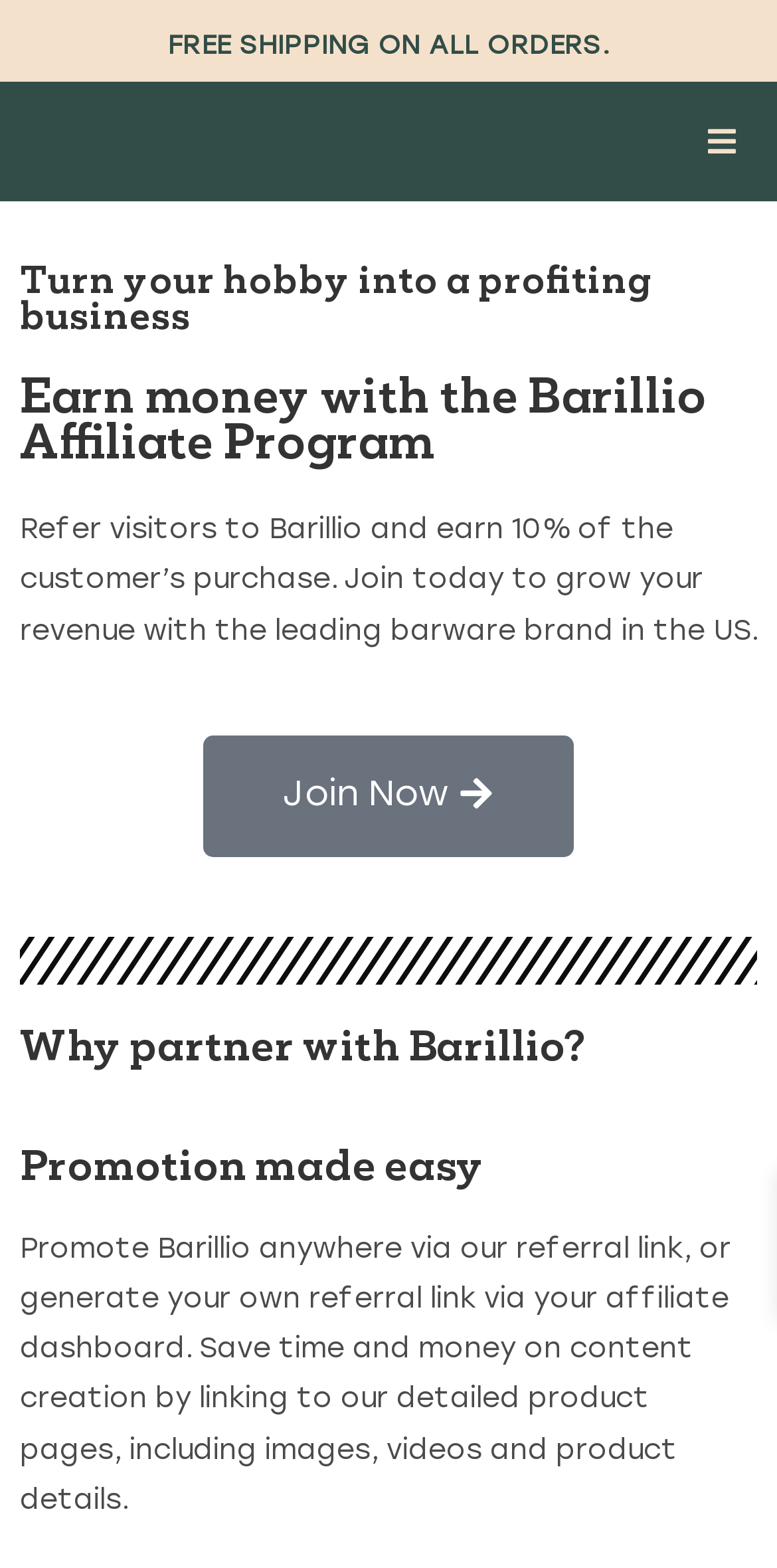Create a detailed description of the webpage's content and layout.

The webpage is about the Barillio Affiliate Program, which allows users to earn money by referring visitors to the leading barware brand in the US. At the top of the page, there is a notification about free shipping on all orders. 

On the left side of the page, there is a mobile menu link. Below the mobile menu, there are three headings that introduce the program. The first heading reads "Turn your hobby into a profiting business", the second heading reads "Earn money with the Barillio Affiliate Program", and the third heading summarizes the program, stating that users can earn 10% of the customer's purchase by referring visitors to Barillio.

Below the summary, there is a "Join Now" link, which is centered on the page. Further down, there are two more headings, "Why partner with Barillio?" and "Promotion made easy". The latter heading is followed by a paragraph of text that explains how users can promote Barillio through referral links or by generating their own links via their affiliate dashboard.